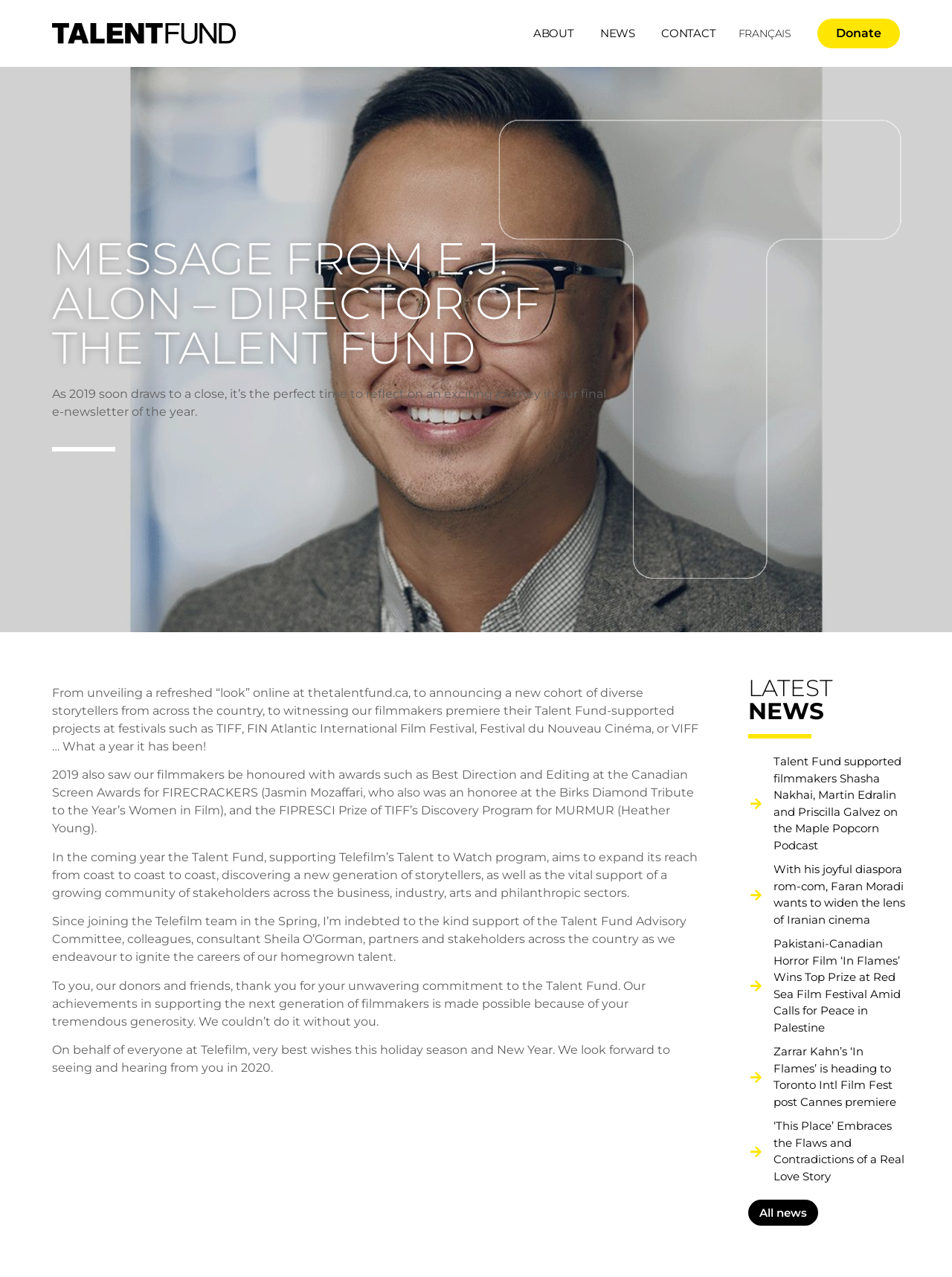Specify the bounding box coordinates of the area to click in order to follow the given instruction: "Donate to the Talent Fund."

[0.859, 0.015, 0.945, 0.038]